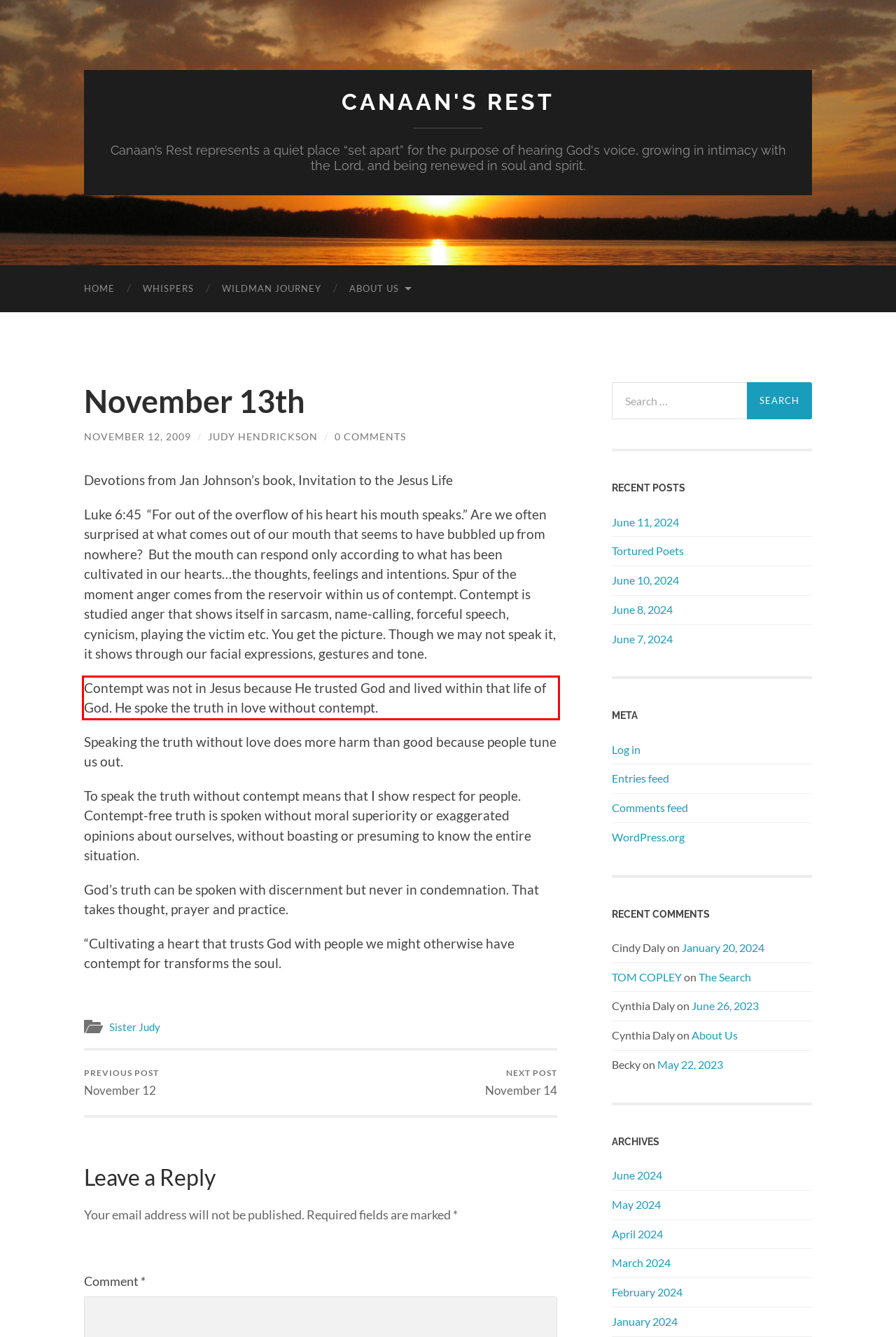Observe the screenshot of the webpage, locate the red bounding box, and extract the text content within it.

Contempt was not in Jesus because He trusted God and lived within that life of God. He spoke the truth in love without contempt.